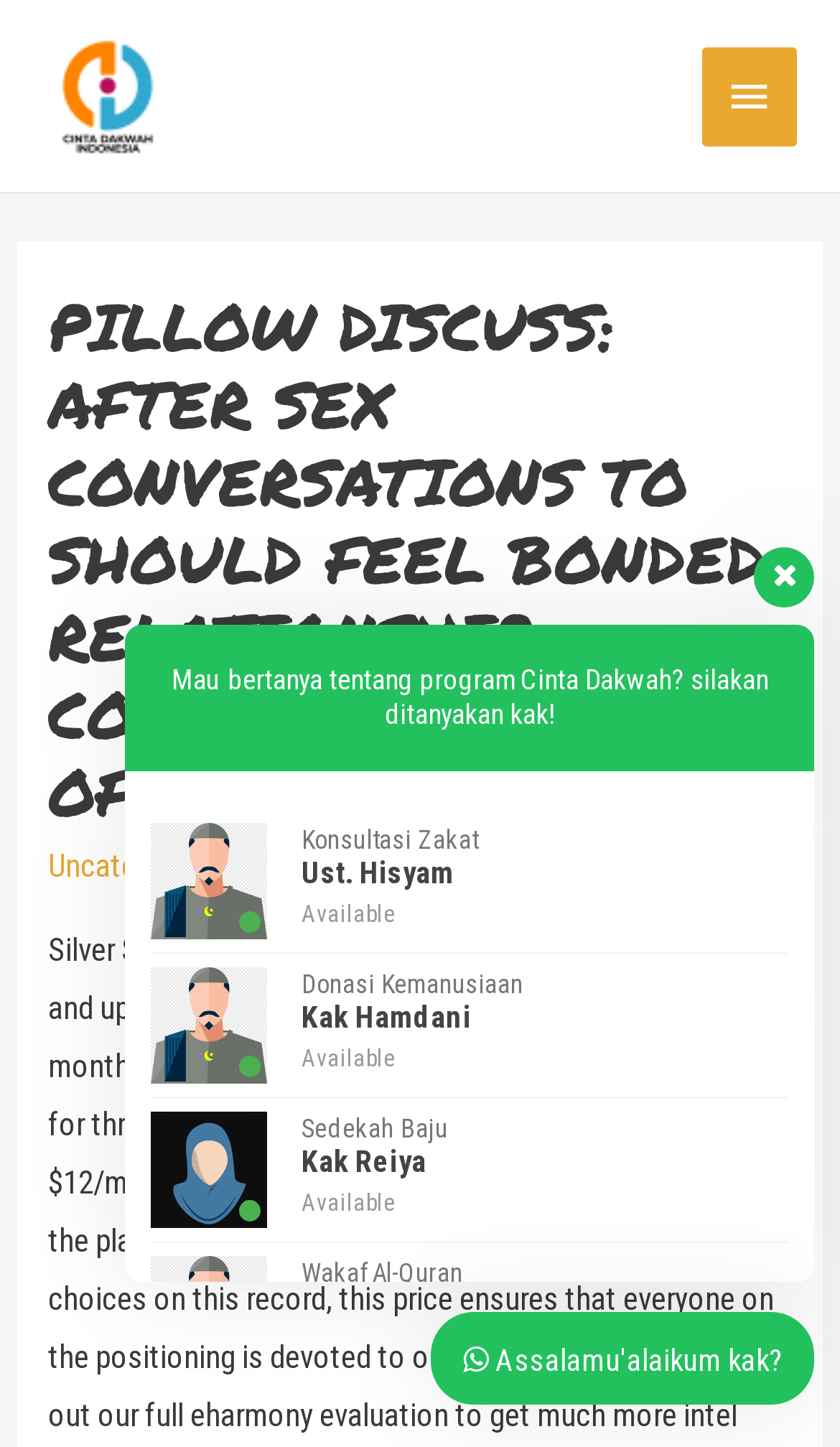Provide a short answer using a single word or phrase for the following question: 
What is the purpose of the button in the top-right corner?

To open the main menu